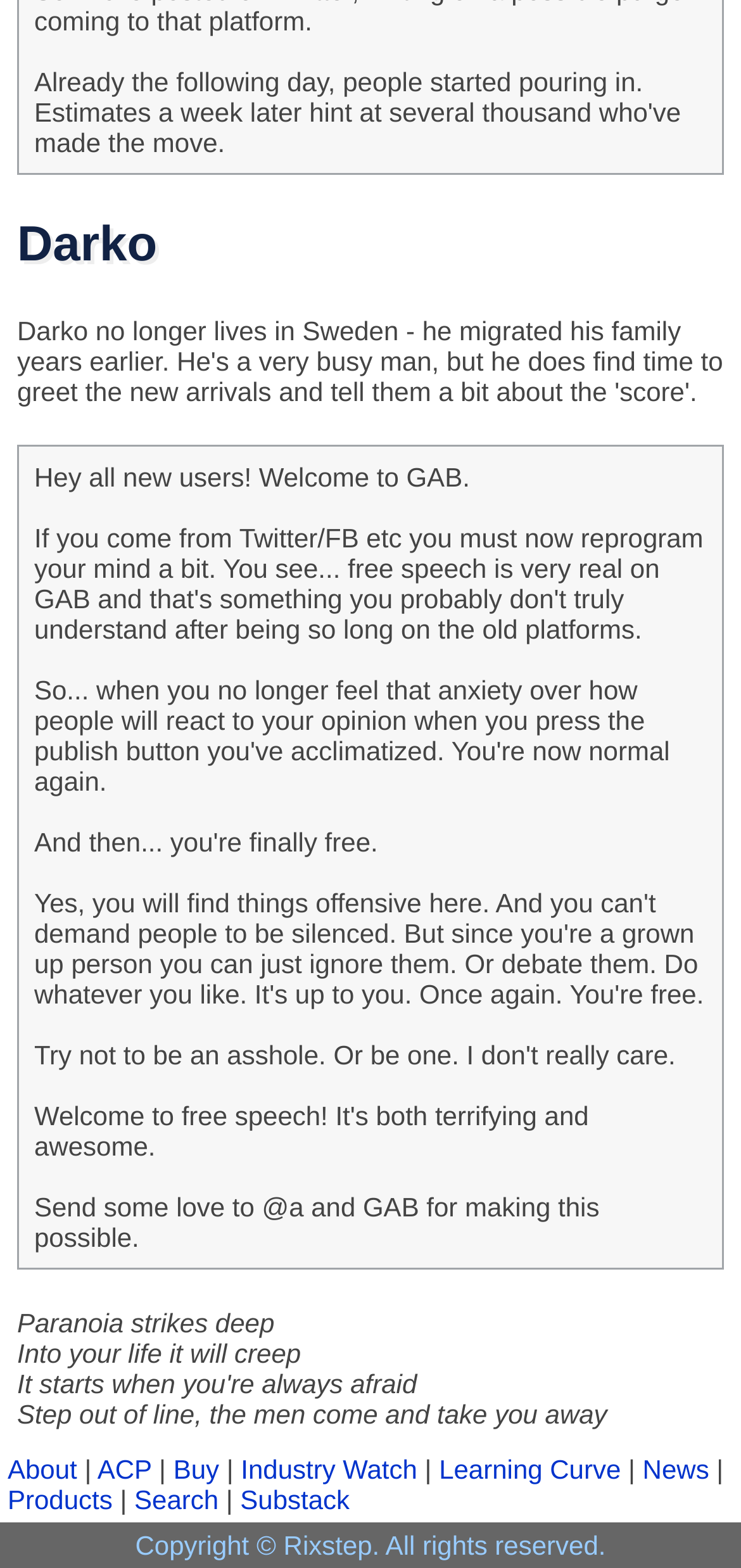Identify the bounding box coordinates for the region of the element that should be clicked to carry out the instruction: "Search for something". The bounding box coordinates should be four float numbers between 0 and 1, i.e., [left, top, right, bottom].

[0.181, 0.946, 0.295, 0.966]